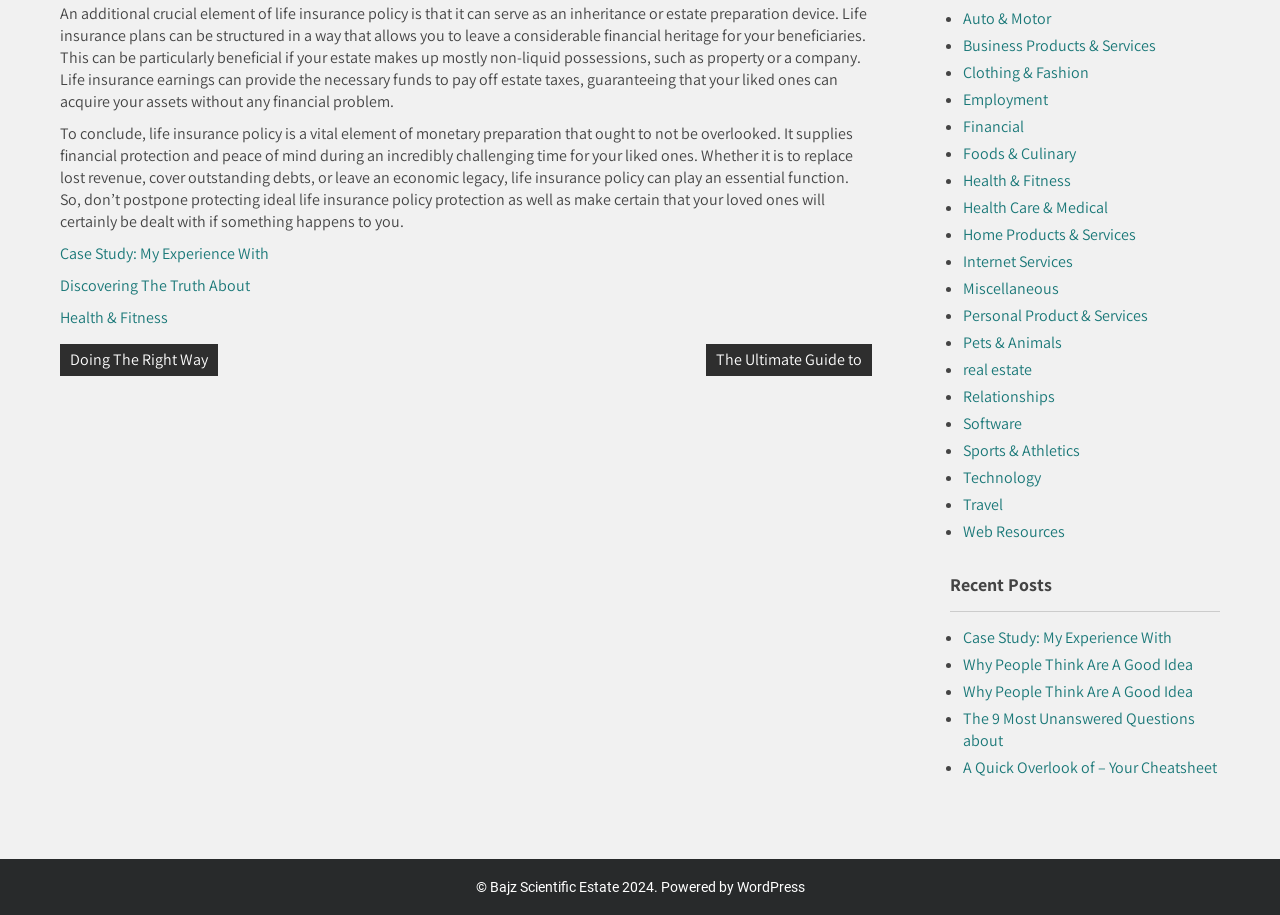Using the description: "Doing The Right Way", identify the bounding box of the corresponding UI element in the screenshot.

[0.047, 0.376, 0.17, 0.411]